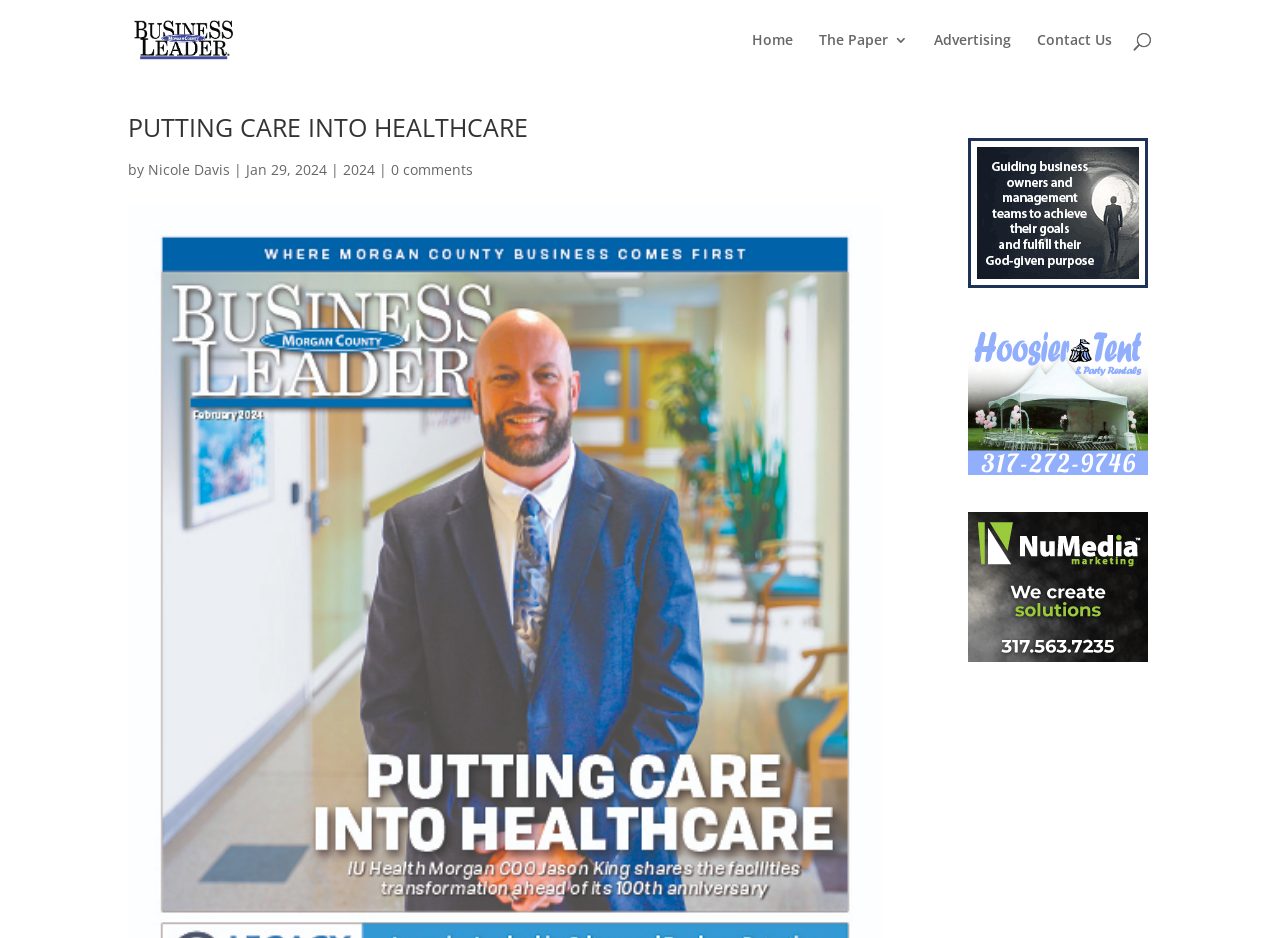What is the name of the business leader?
Please describe in detail the information shown in the image to answer the question.

The answer can be found by looking at the article title and the author's name, which is 'by Nicole Davis'.